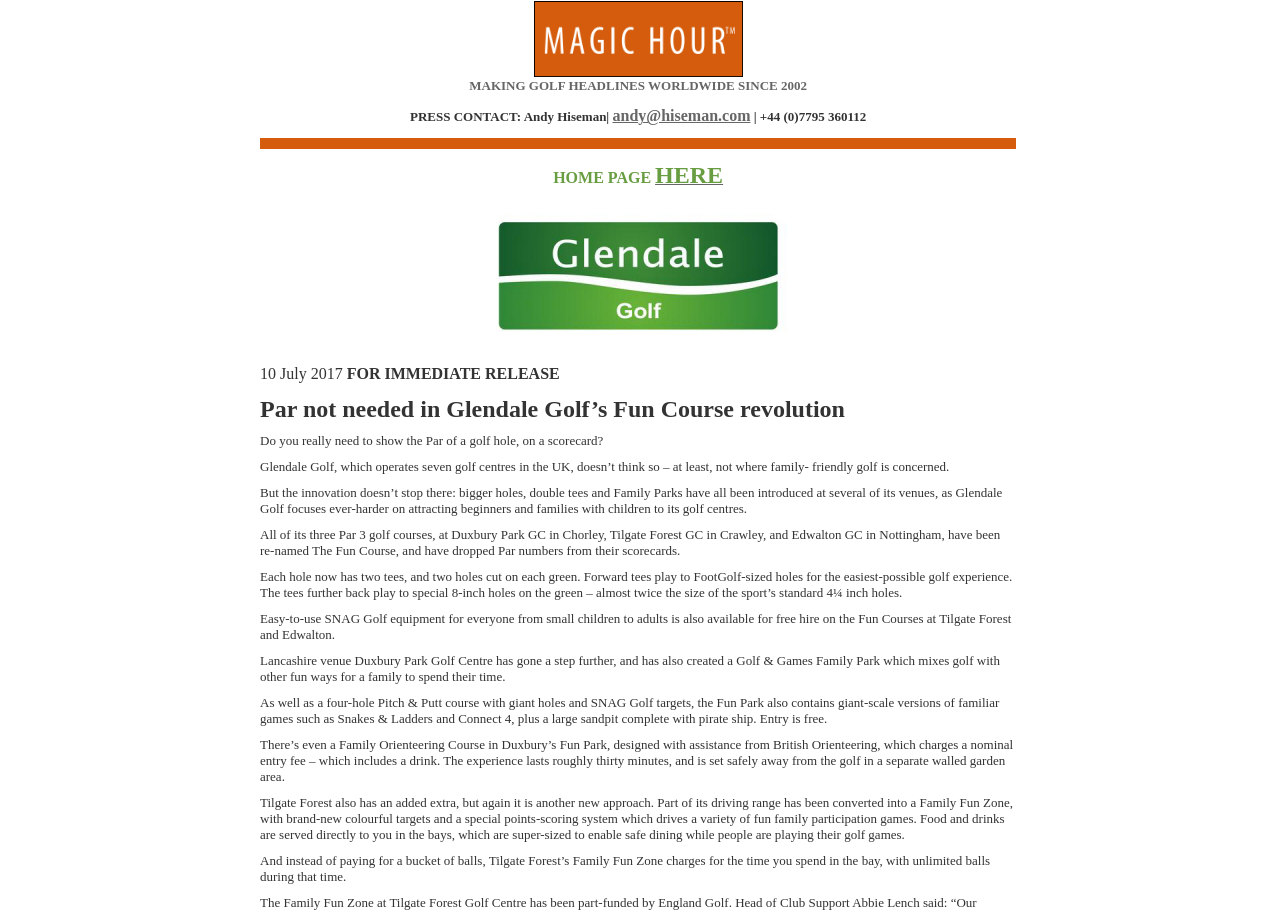What is the company's expertise?
Examine the image and give a concise answer in one word or a short phrase.

Golf PR & Marketing